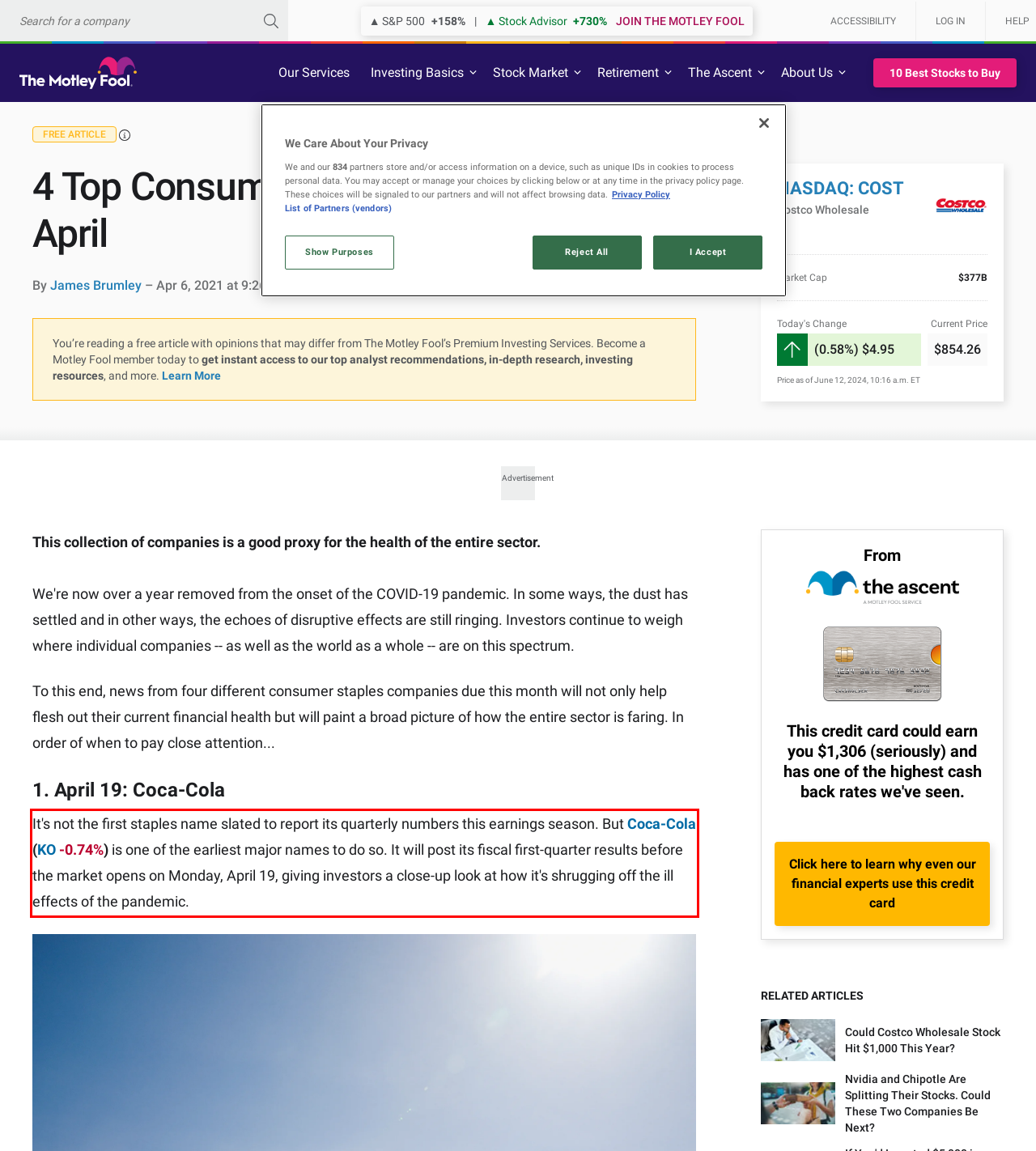Analyze the webpage screenshot and use OCR to recognize the text content in the red bounding box.

It's not the first staples name slated to report its quarterly numbers this earnings season. But Coca-Cola (KO -0.74%) is one of the earliest major names to do so. It will post its fiscal first-quarter results before the market opens on Monday, April 19, giving investors a close-up look at how it's shrugging off the ill effects of the pandemic.